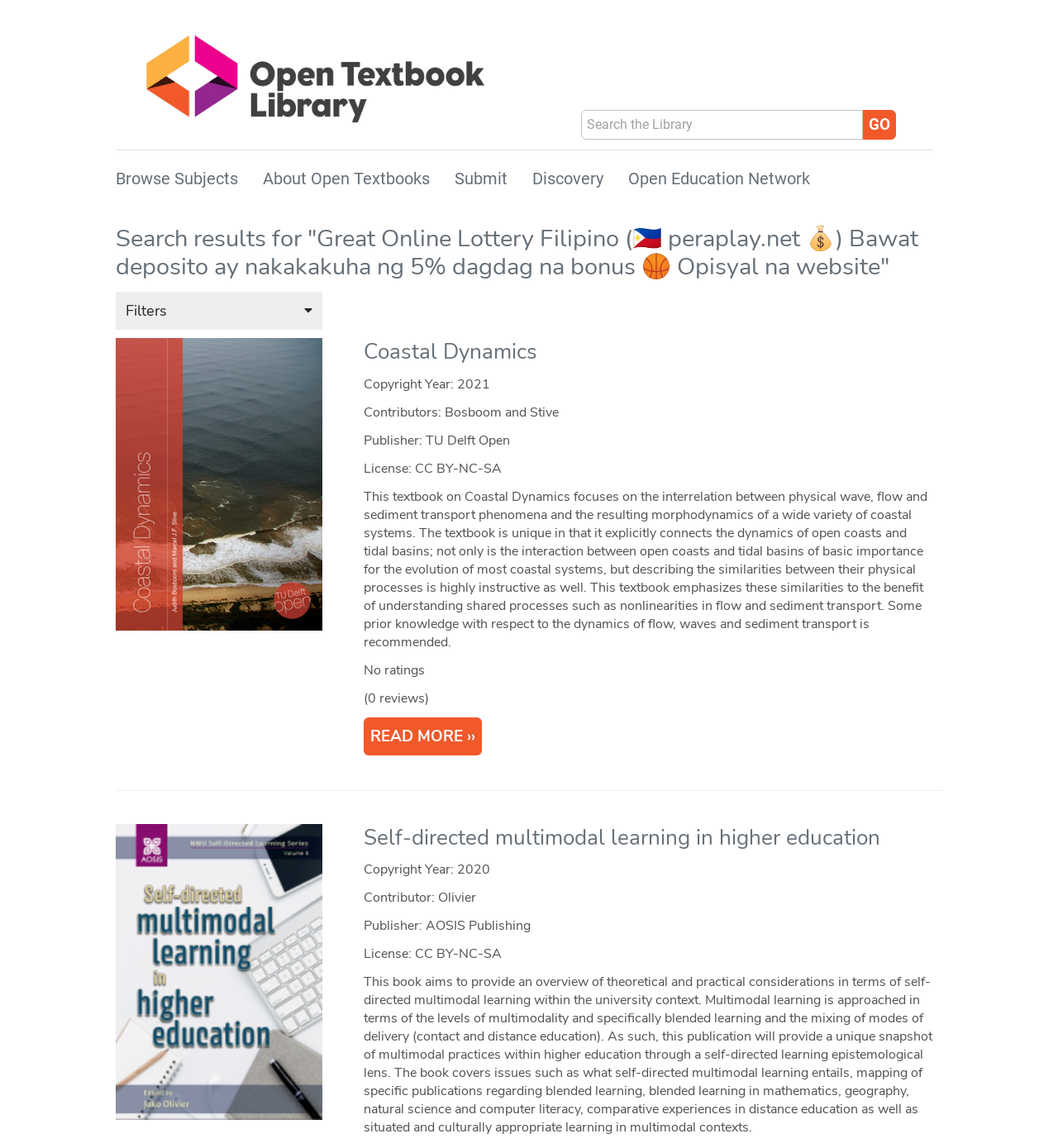Pinpoint the bounding box coordinates of the clickable area needed to execute the instruction: "Click the 'READ MORE ››' link". The coordinates should be specified as four float numbers between 0 and 1, i.e., [left, top, right, bottom].

[0.344, 0.625, 0.456, 0.658]